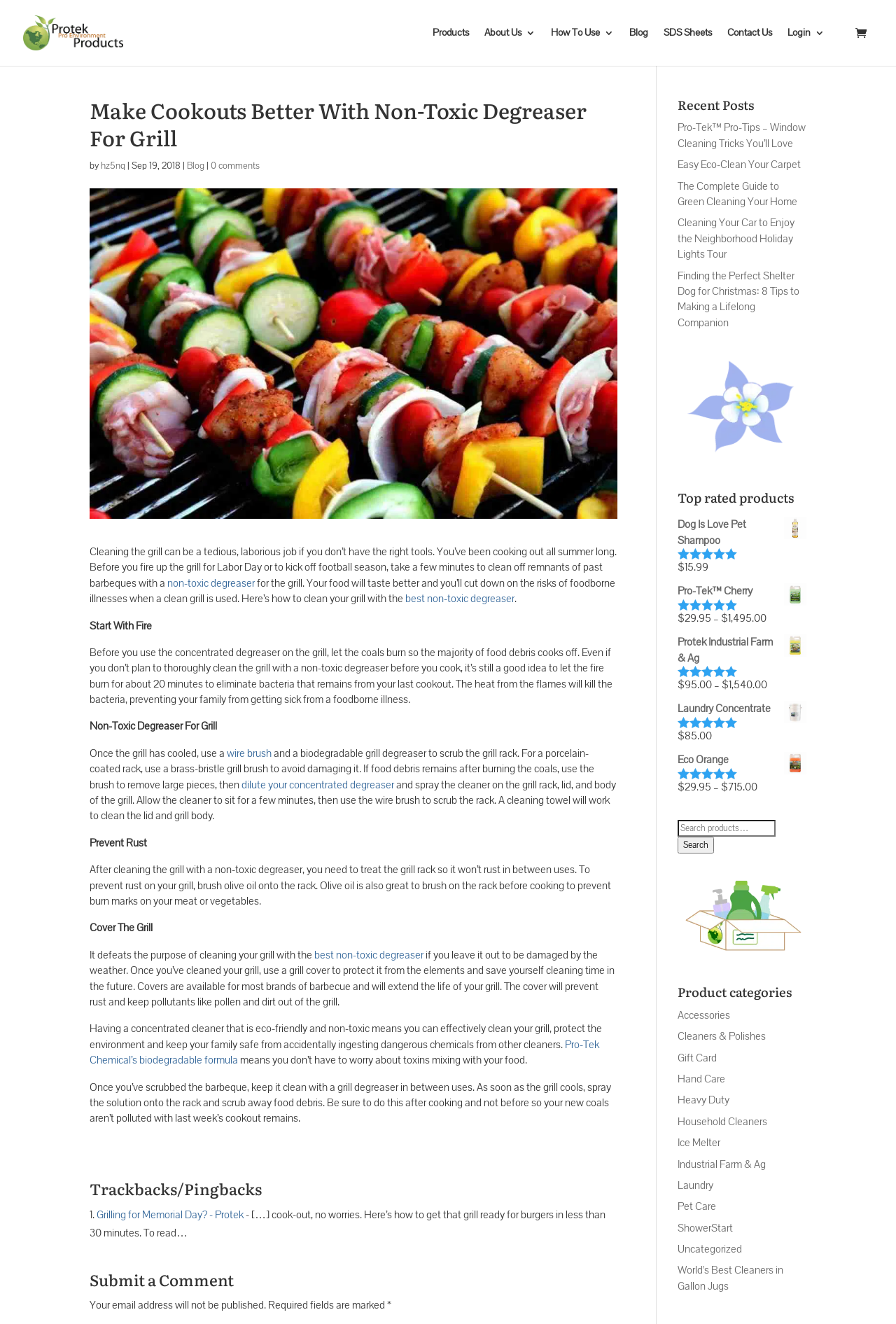Please identify the bounding box coordinates of the element's region that I should click in order to complete the following instruction: "Learn how to use a non-toxic degreaser for the grill". The bounding box coordinates consist of four float numbers between 0 and 1, i.e., [left, top, right, bottom].

[0.615, 0.021, 0.685, 0.05]